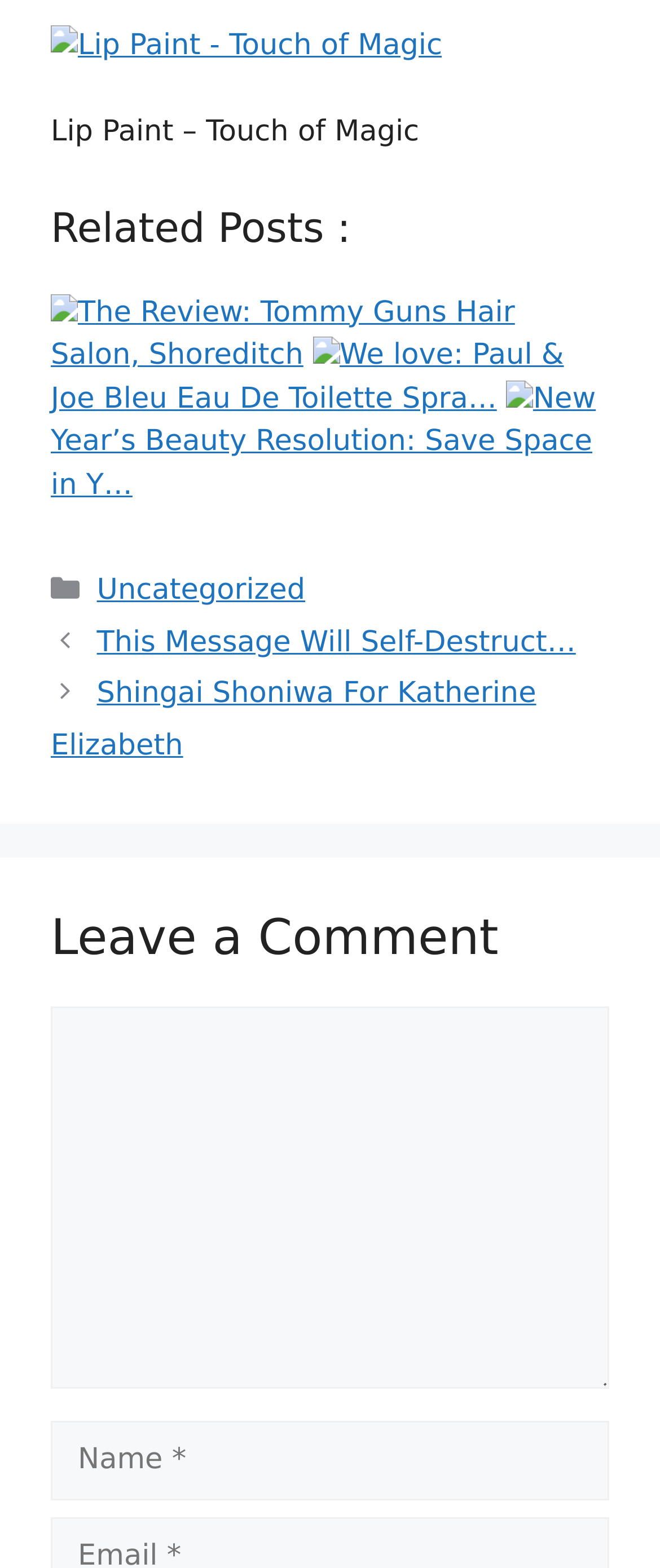Can users leave a comment?
Using the image as a reference, give an elaborate response to the question.

I found a section with the heading 'Leave a Comment' and a text box labeled 'Comment', which suggests that users can leave a comment on the post.